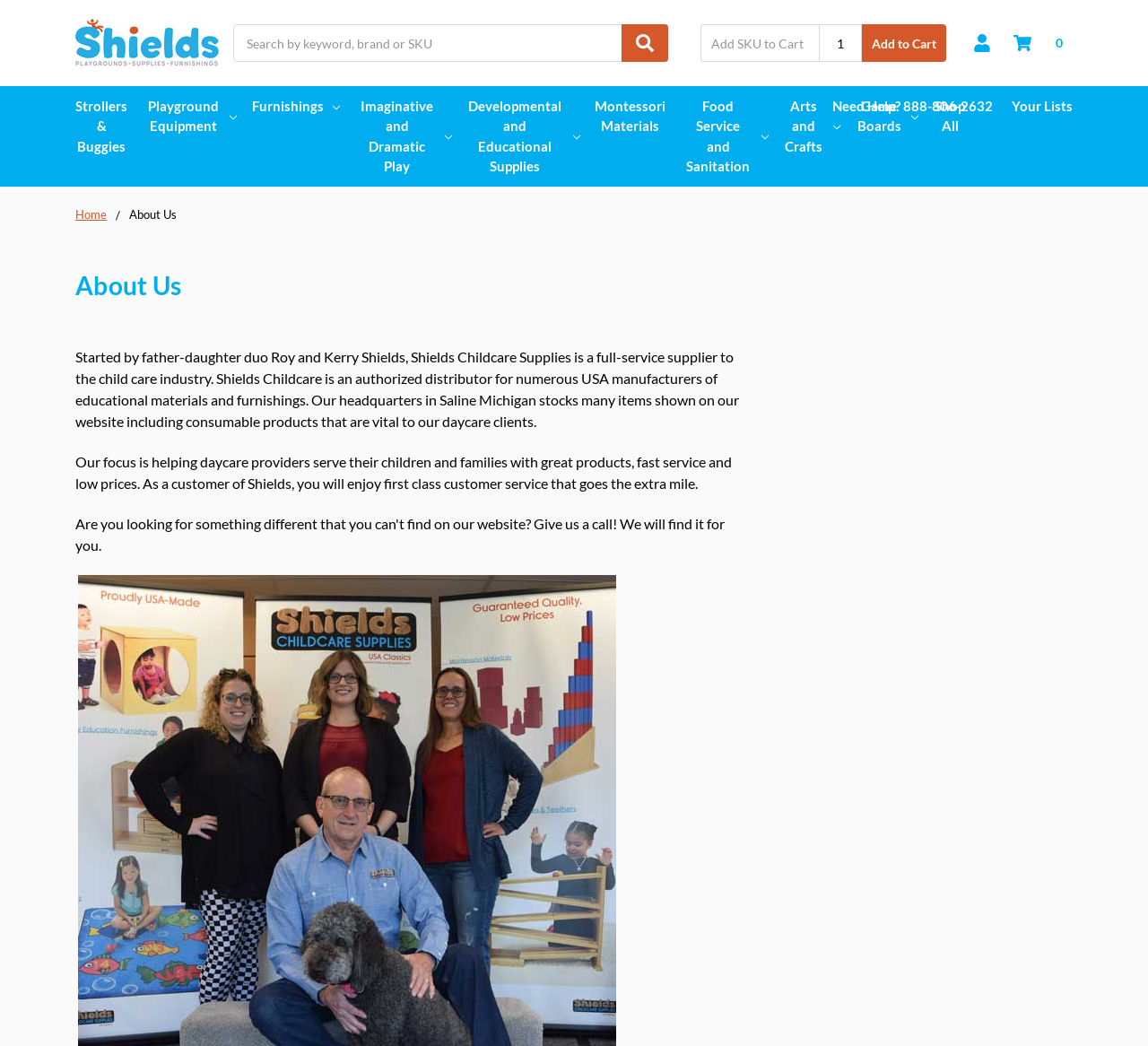Please mark the bounding box coordinates of the area that should be clicked to carry out the instruction: "Contact for help".

[0.725, 0.082, 0.865, 0.12]